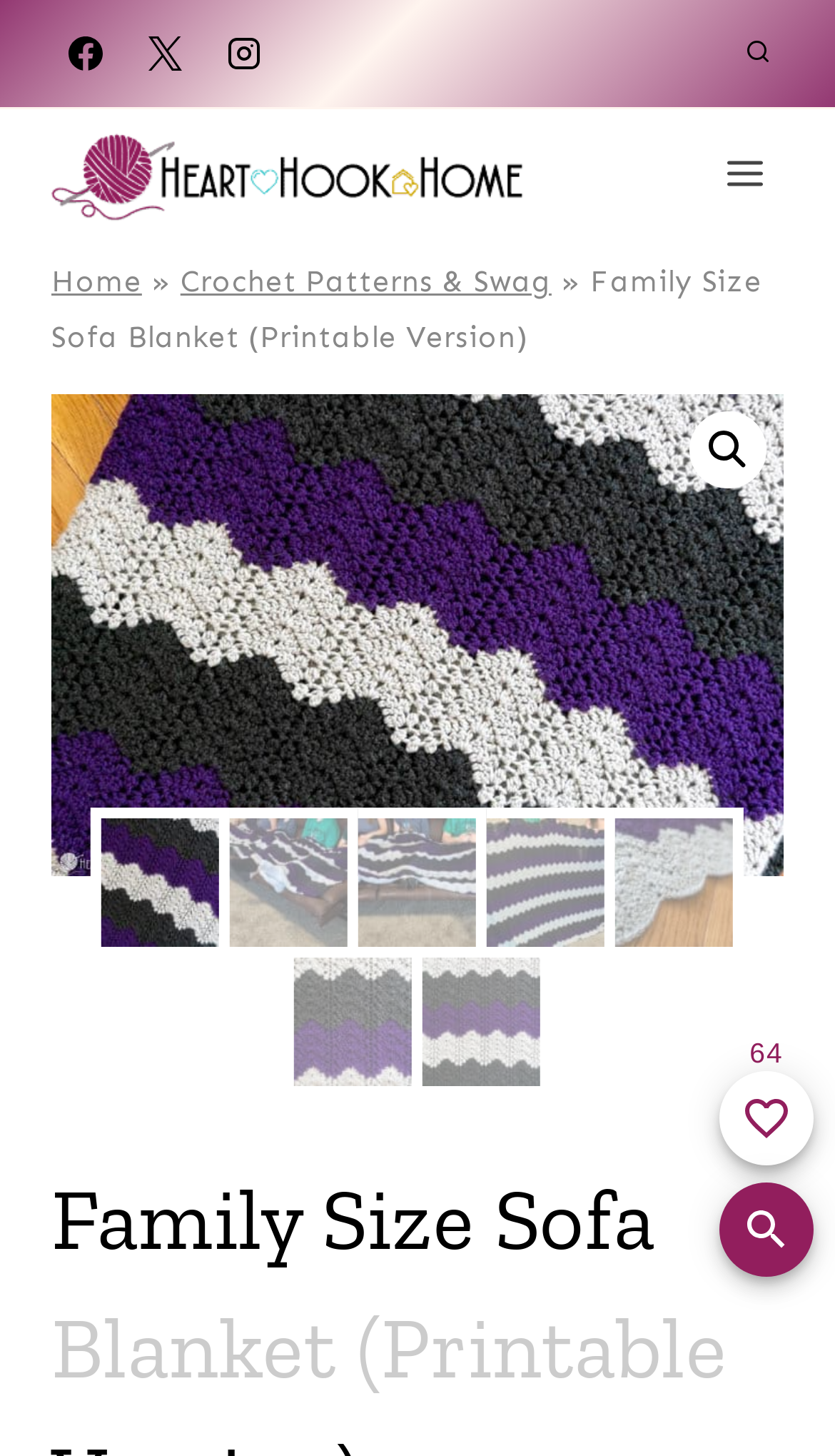Describe all the key features and sections of the webpage thoroughly.

This webpage is about a crochet pattern for a family-size sofa blanket. At the top left, there are three social media links: Facebook, Instagram, and an "X" button, each accompanied by an image. Below these links, there is a search form button and a link to the website's homepage, "Heart Hook Home", which also has an associated image.

To the right of the search form button, there is an "Open menu" button that expands to reveal a menu with links to "Home", "Crochet Patterns & Swag", and a search icon. The main content of the page is a heading that reads "Family Size Sofa Blanket (Printable Version)".

Below the heading, there is a prominent link to the "family size crochet blanket free pattern" with an associated image. This link is surrounded by several images, including three that appear to be related to the crochet pattern, and four that are blank. There is also an image of a fun ripple crochet blanket pattern.

In the bottom right corner, there is a section that displays the number of times the page has been favorited, which is 64. There are also buttons to add or remove the page from favorites, as well as a sign-in button to ensure that favorites are not lost. Additionally, there is an advertisement iframe at the bottom of the page.